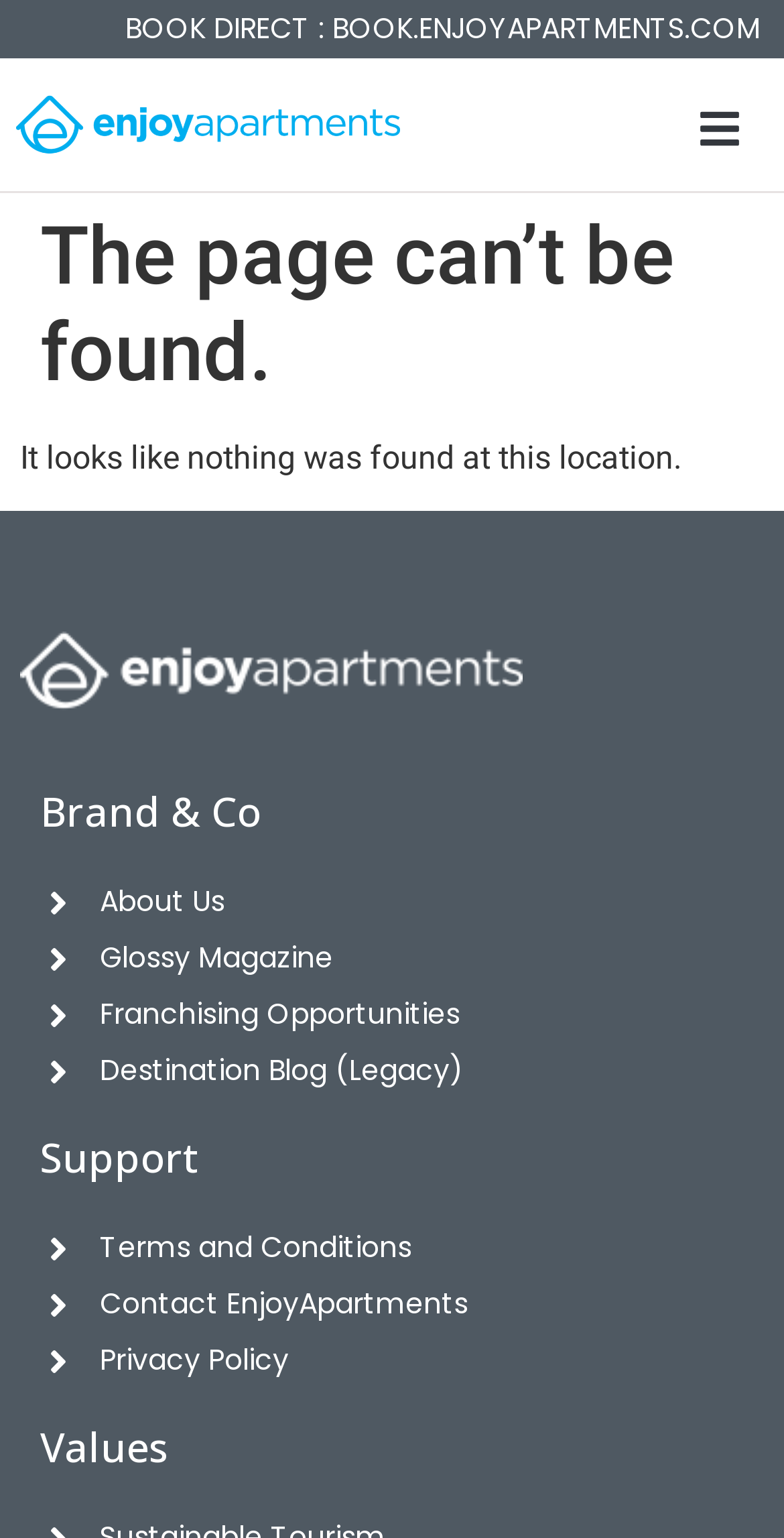Point out the bounding box coordinates of the section to click in order to follow this instruction: "Visit the About Us page".

[0.051, 0.568, 0.949, 0.604]